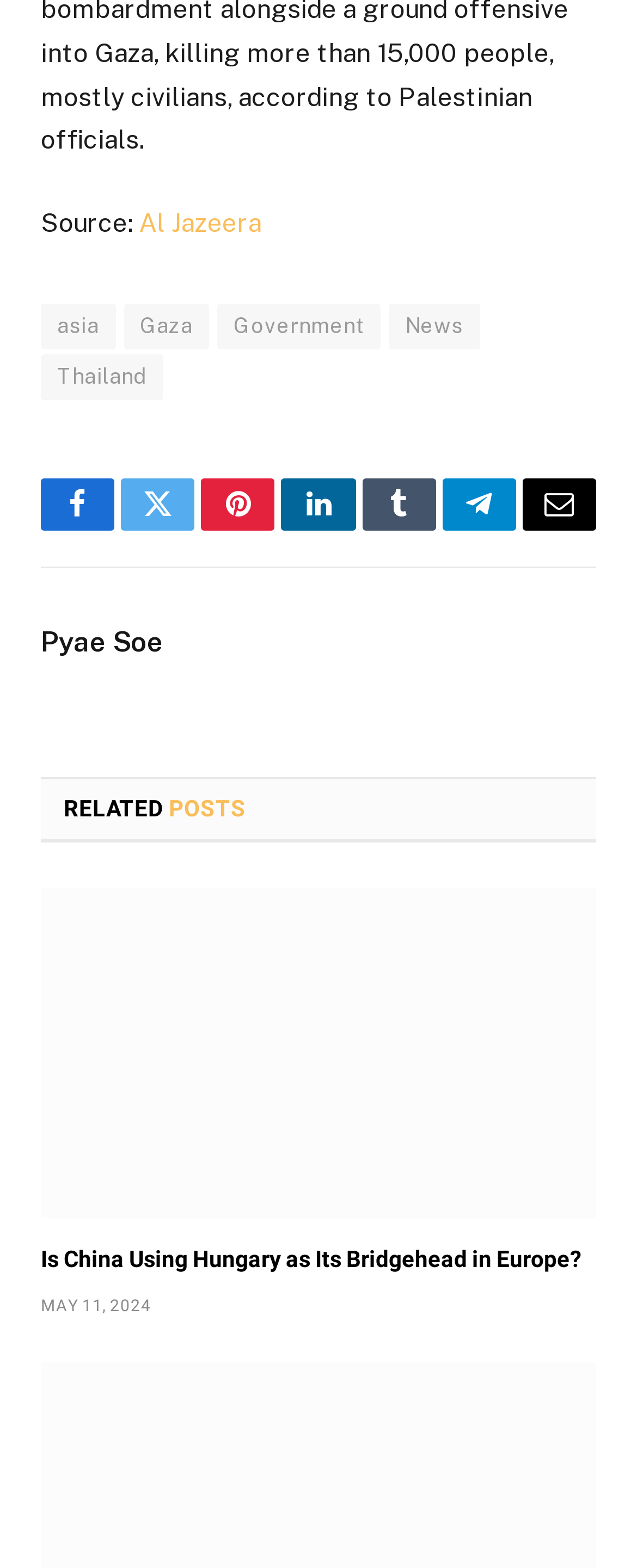Please provide a detailed answer to the question below by examining the image:
What is the title of the related post?

The title of the related post is mentioned under the 'RELATED POSTS' heading, which is 'Is China Using Hungary as Its Bridgehead in Europe?'.